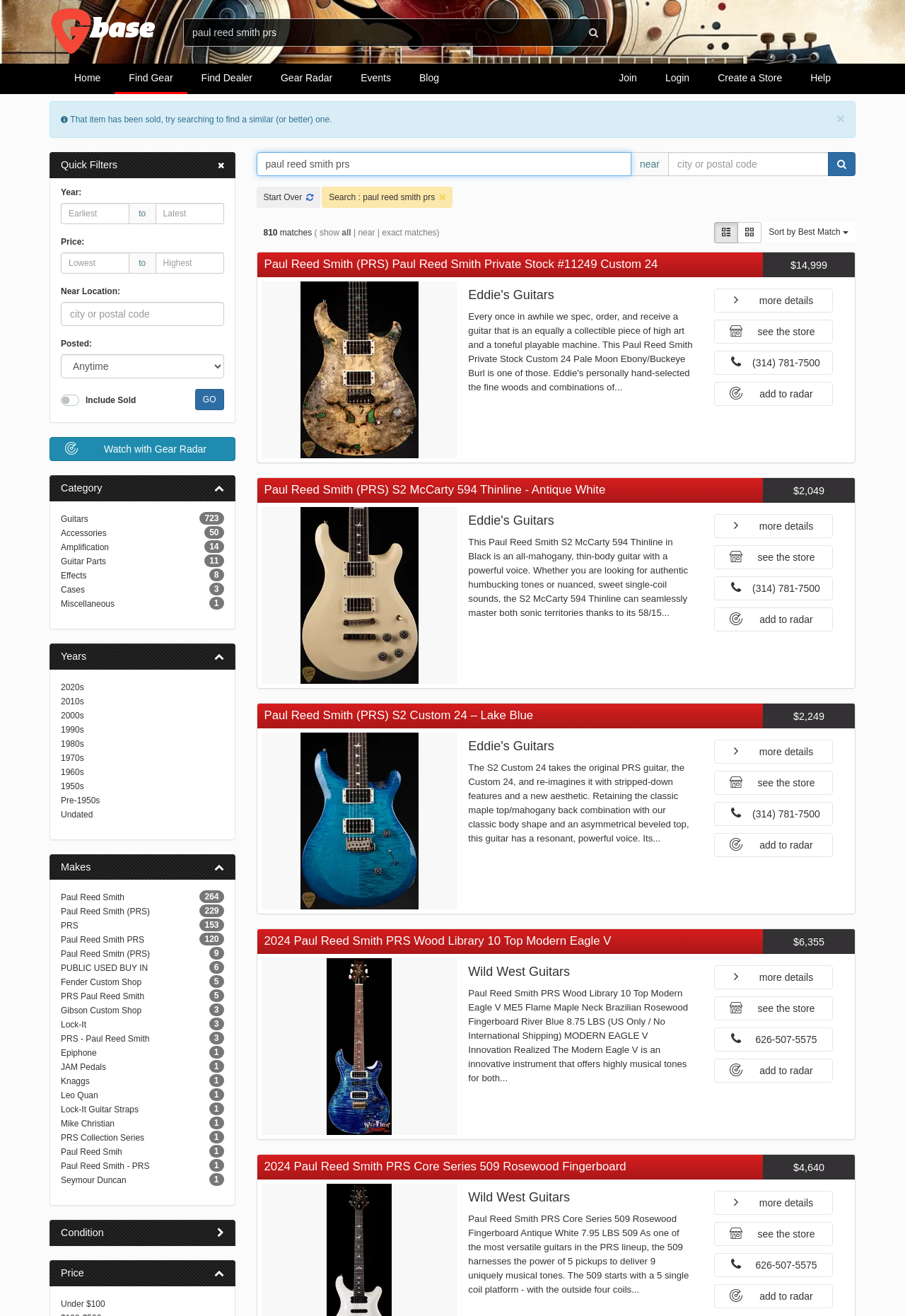Please answer the following query using a single word or phrase: 
What is the purpose of the search bar?

To search for guitars